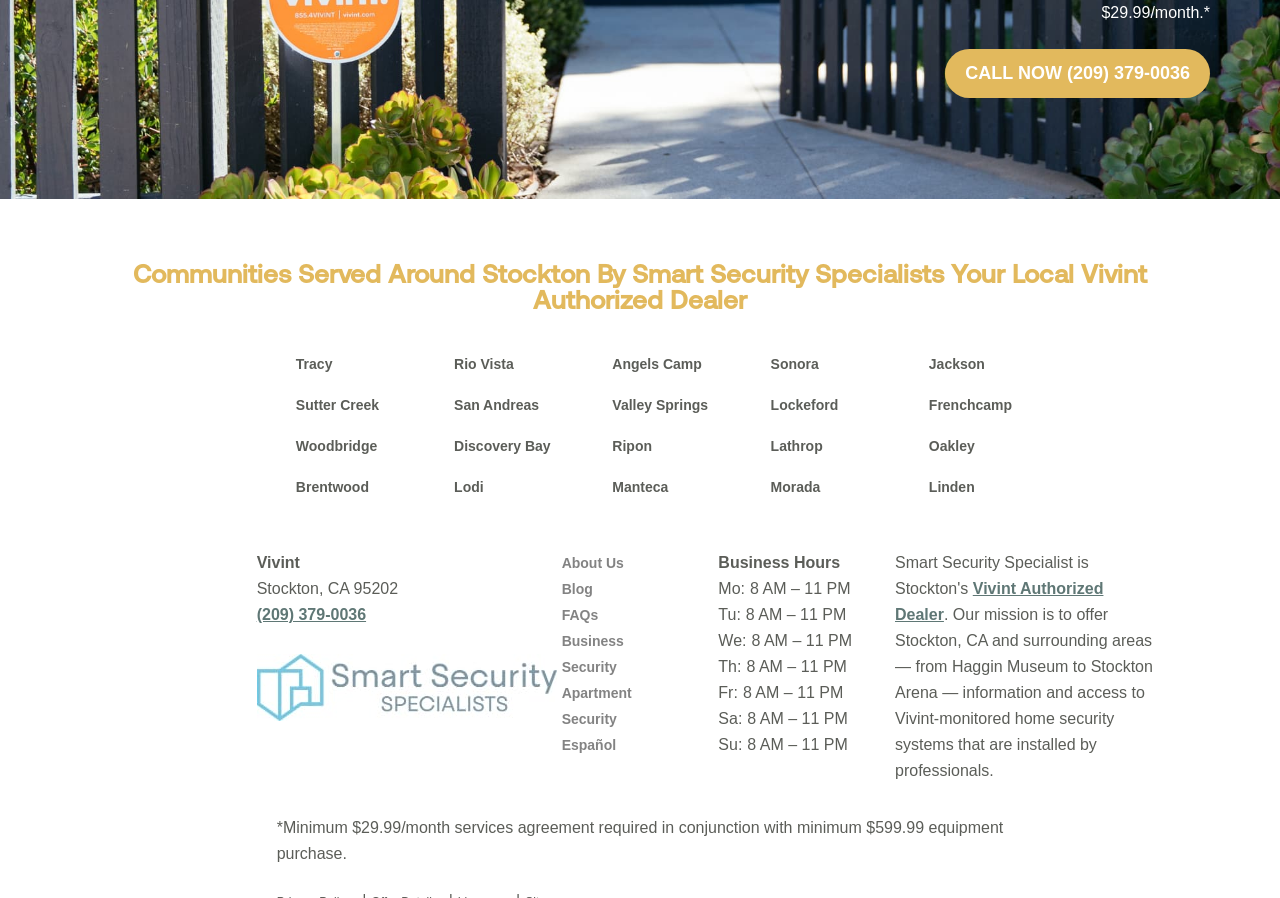What areas does Smart Security Specialists serve?
Based on the image, please offer an in-depth response to the question.

The areas served can be found in the bottom-center of the webpage, where it says 'Our mission is to offer Stockton, CA and surrounding areas — from Haggin Museum to Stockton Arena — information and access to Vivint-monitored home security systems that are installed by professionals'.